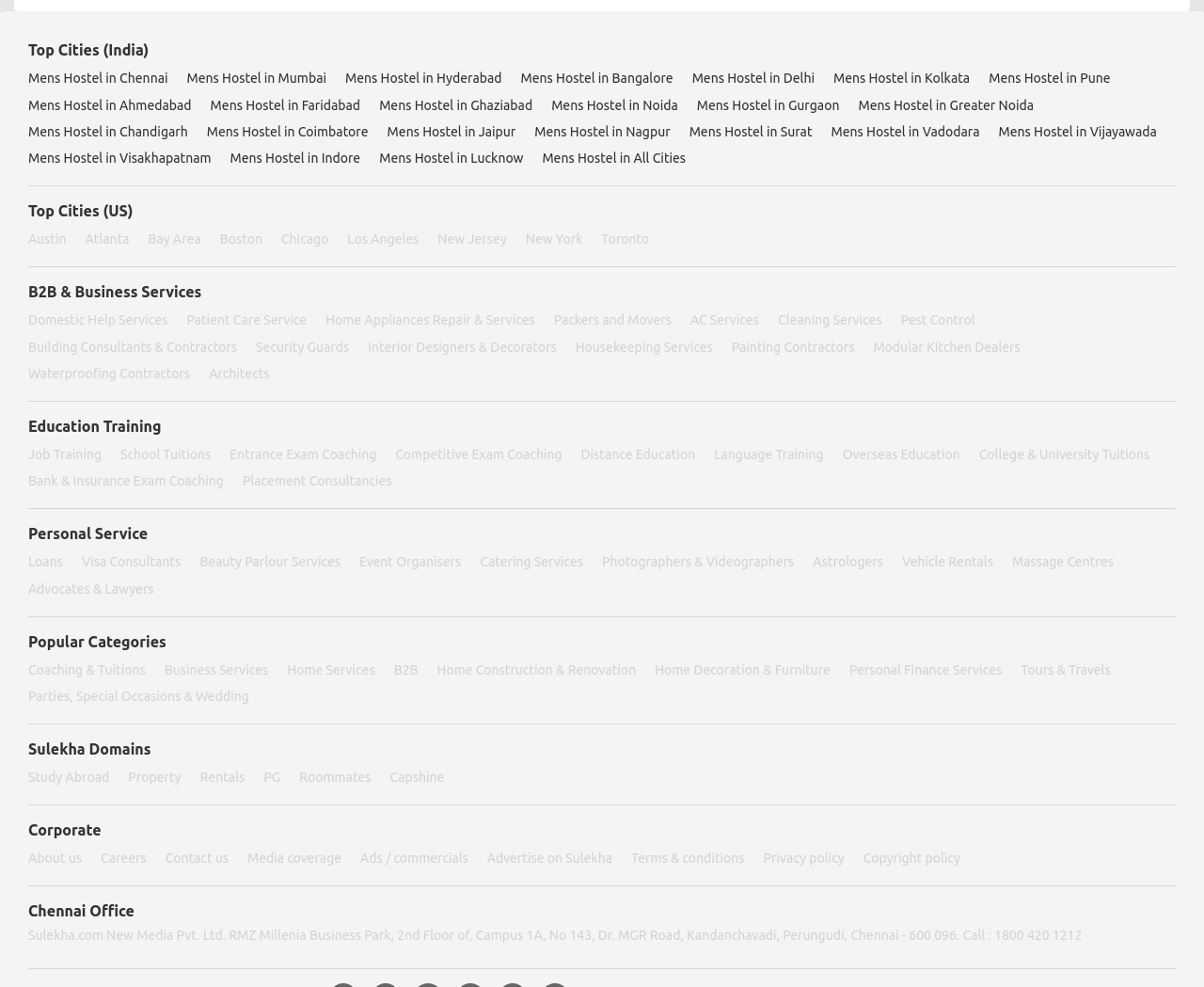What is the category of 'Mens Hostel in Chennai'?
Answer briefly with a single word or phrase based on the image.

Top Cities (India)